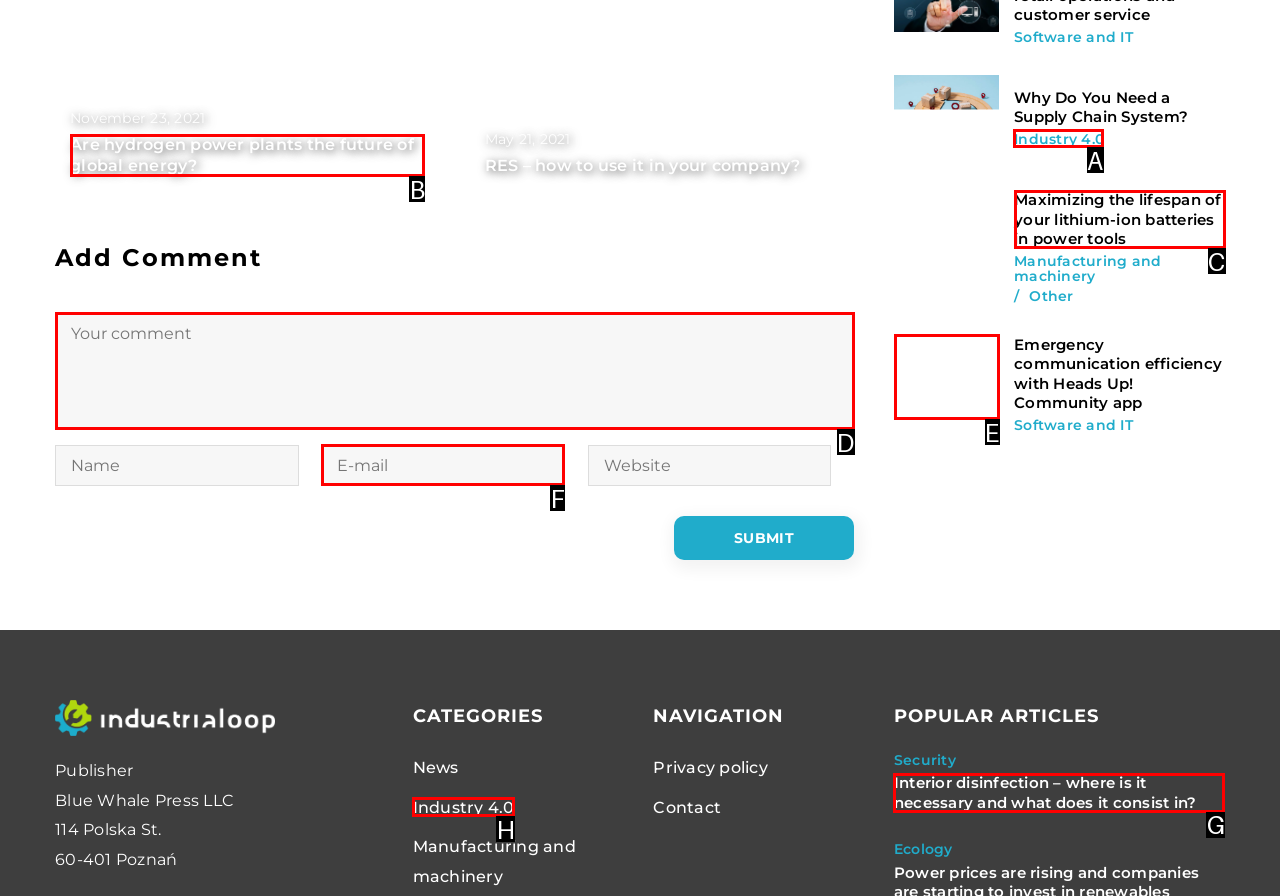Determine the HTML element to be clicked to complete the task: Click on the 'Industry 4.0' category. Answer by giving the letter of the selected option.

A